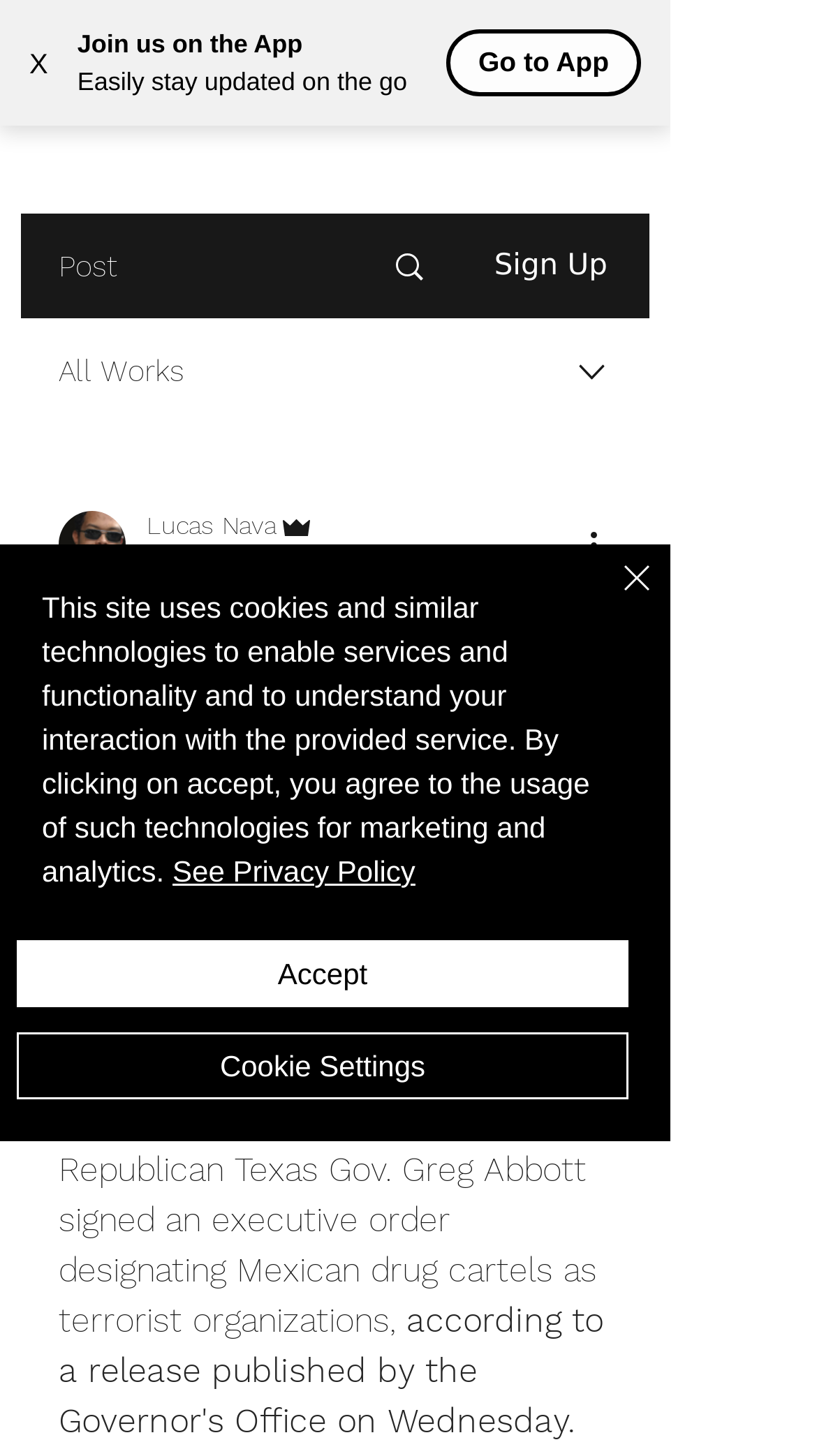Offer an extensive depiction of the webpage and its key elements.

This webpage appears to be a news article or blog post about Texas Governor Greg Abbott signing an executive order to designate Mexican drug cartels as terrorist organizations. 

At the top left corner, there is a button to close the current window, and next to it, a button to join the app and a static text "Easily stay updated on the go". On the top right corner, there is a button to open the navigation menu. 

Below the top section, there is a link to "LucarioWorld" with a post title "Texas Gov. Abbott: 'Cartels are terrorists, and it’s time we treated them that way'". Under the post title, there are several elements, including a sign-up button, an "All Works" button, and a combobox with a writer's picture and name "Lucas Nava" who is an admin. The combobox also shows the date "Oct 3, 2022" and the time it takes to read the article, "3 min". 

To the right of the combobox, there is a button "More actions" with an image. Below the combobox, there is a heading with the same title as the post, and then the main content of the article starts. The article begins with a sentence "Click on the link to see the original article." followed by a link. Then, it continues with the main news content, "Republican Texas Gov. Greg Abbott signed an executive order designating Mexican drug cartels as terrorist organizations," and a link to the Governor's Office release.

At the bottom of the page, there is an alert box about the site's use of cookies and similar technologies, with buttons to accept, view cookie settings, or close the alert. The alert box also includes a link to the privacy policy.